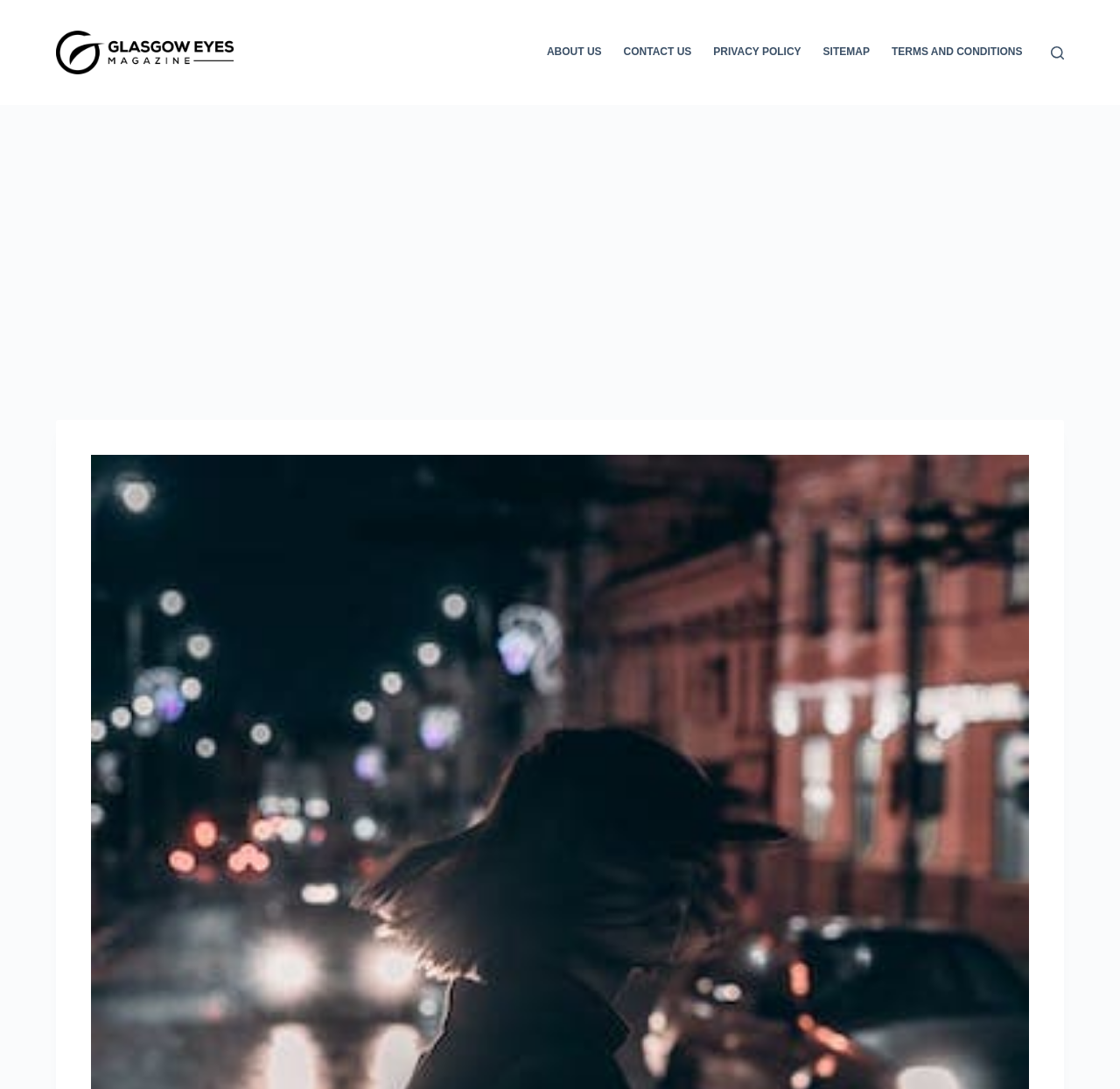Pinpoint the bounding box coordinates for the area that should be clicked to perform the following instruction: "skip to content".

[0.0, 0.0, 0.031, 0.016]